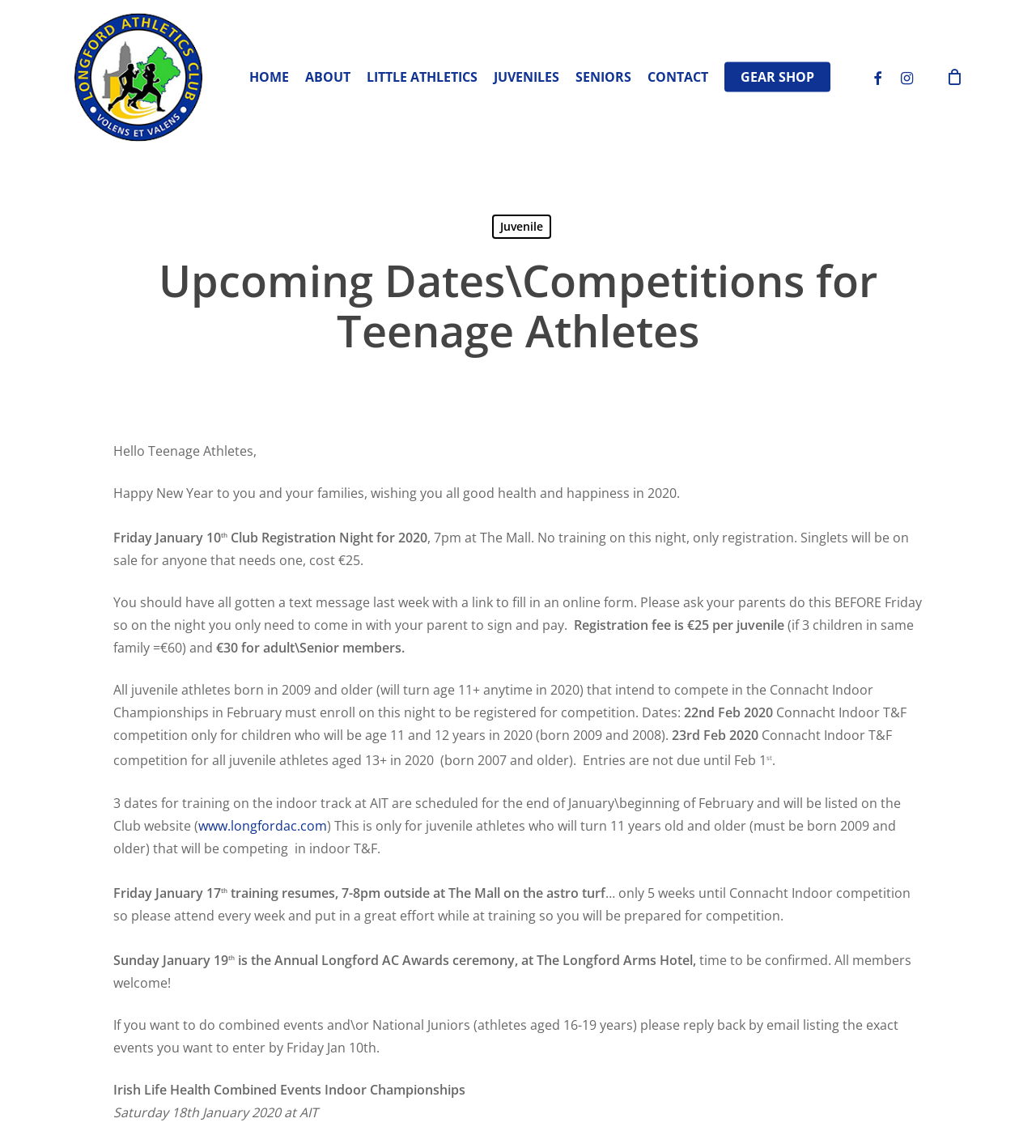From the webpage screenshot, predict the bounding box coordinates (top-left x, top-left y, bottom-right x, bottom-right y) for the UI element described here: alt="Longford AC"

[0.07, 0.011, 0.196, 0.123]